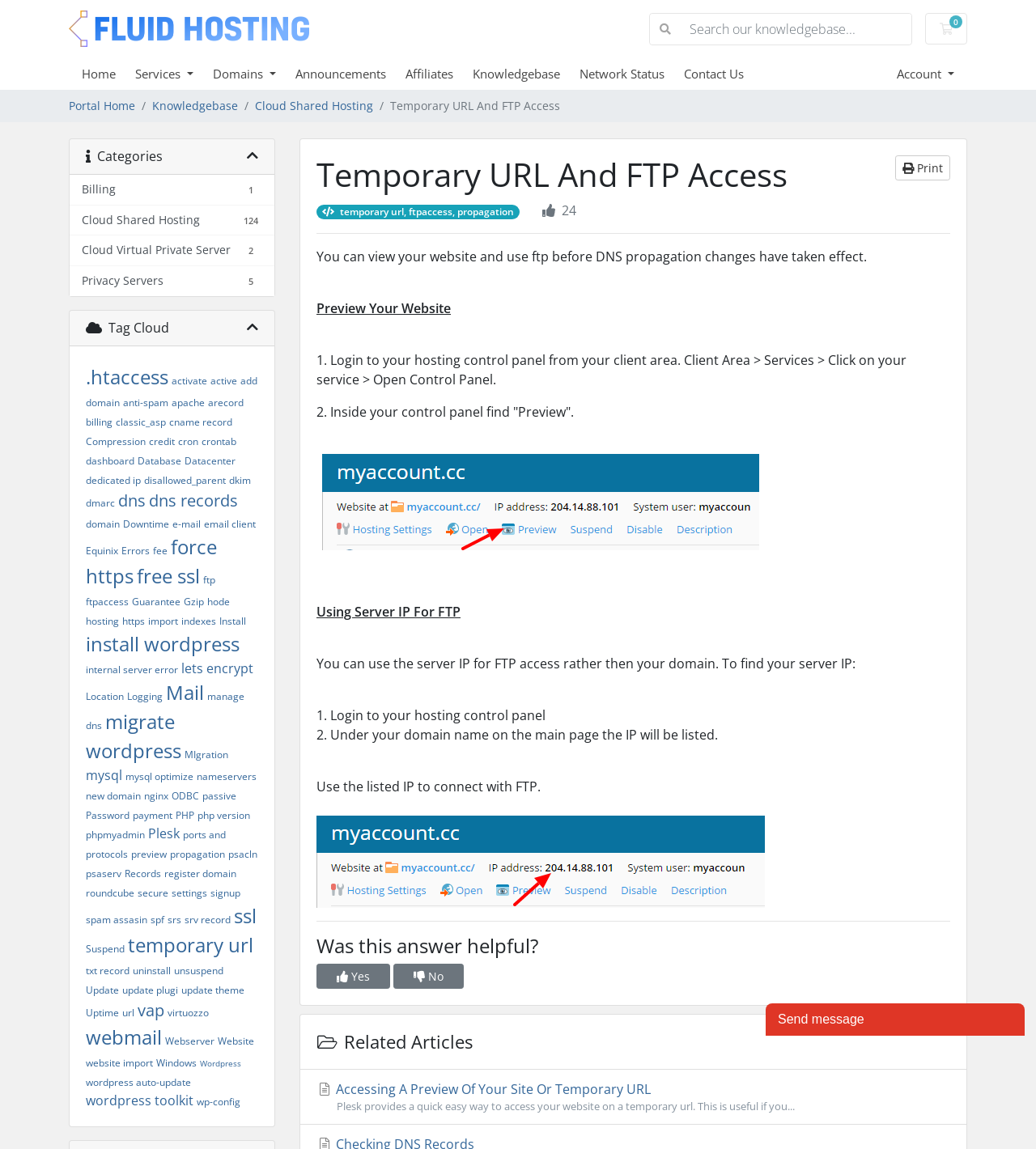Can you pinpoint the bounding box coordinates for the clickable element required for this instruction: "Search the knowledgebase"? The coordinates should be four float numbers between 0 and 1, i.e., [left, top, right, bottom].

[0.656, 0.012, 0.88, 0.038]